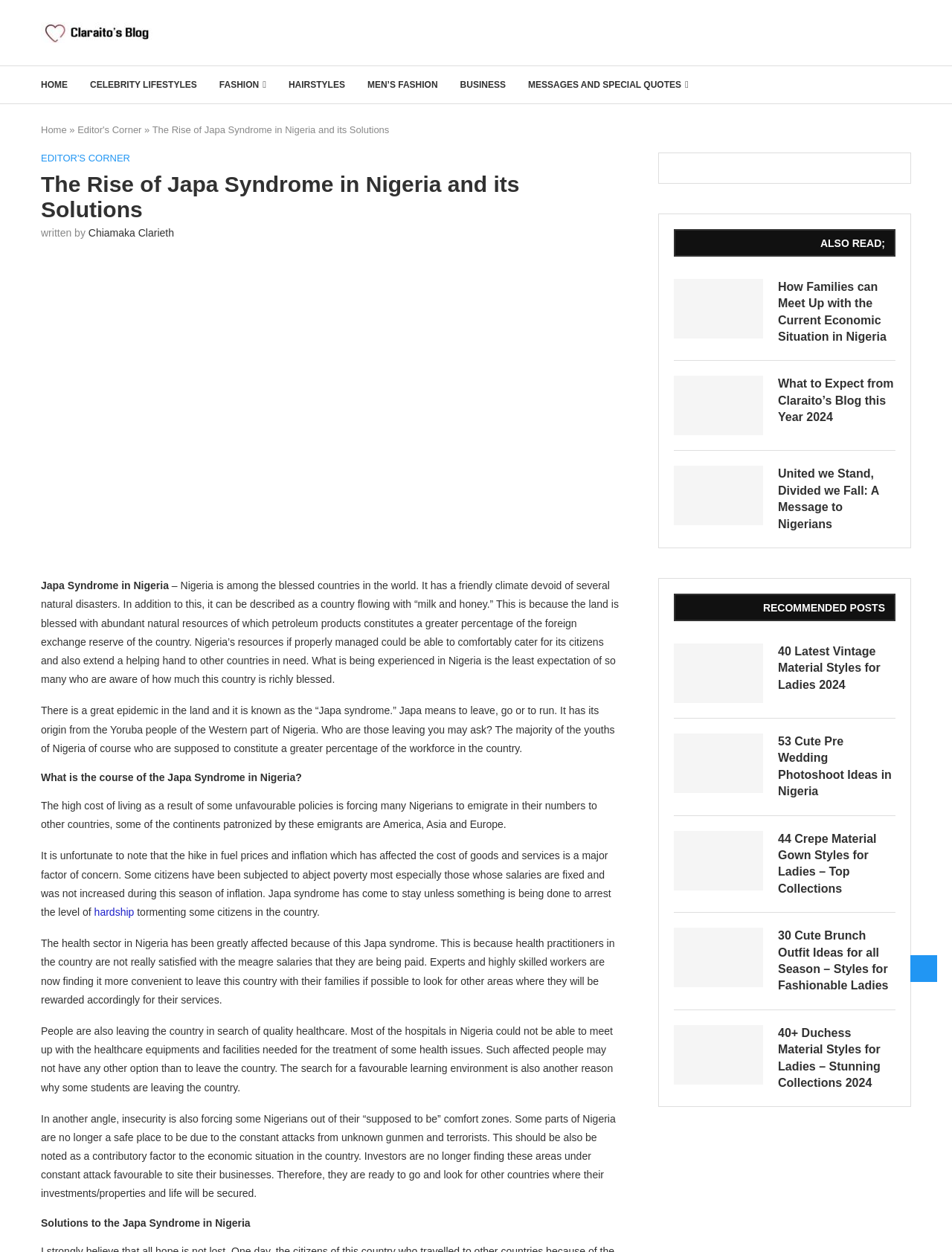Please find the bounding box coordinates of the element that needs to be clicked to perform the following instruction: "Check out the 'CELEBRITY LIFESTYLES' category". The bounding box coordinates should be four float numbers between 0 and 1, represented as [left, top, right, bottom].

[0.095, 0.059, 0.207, 0.077]